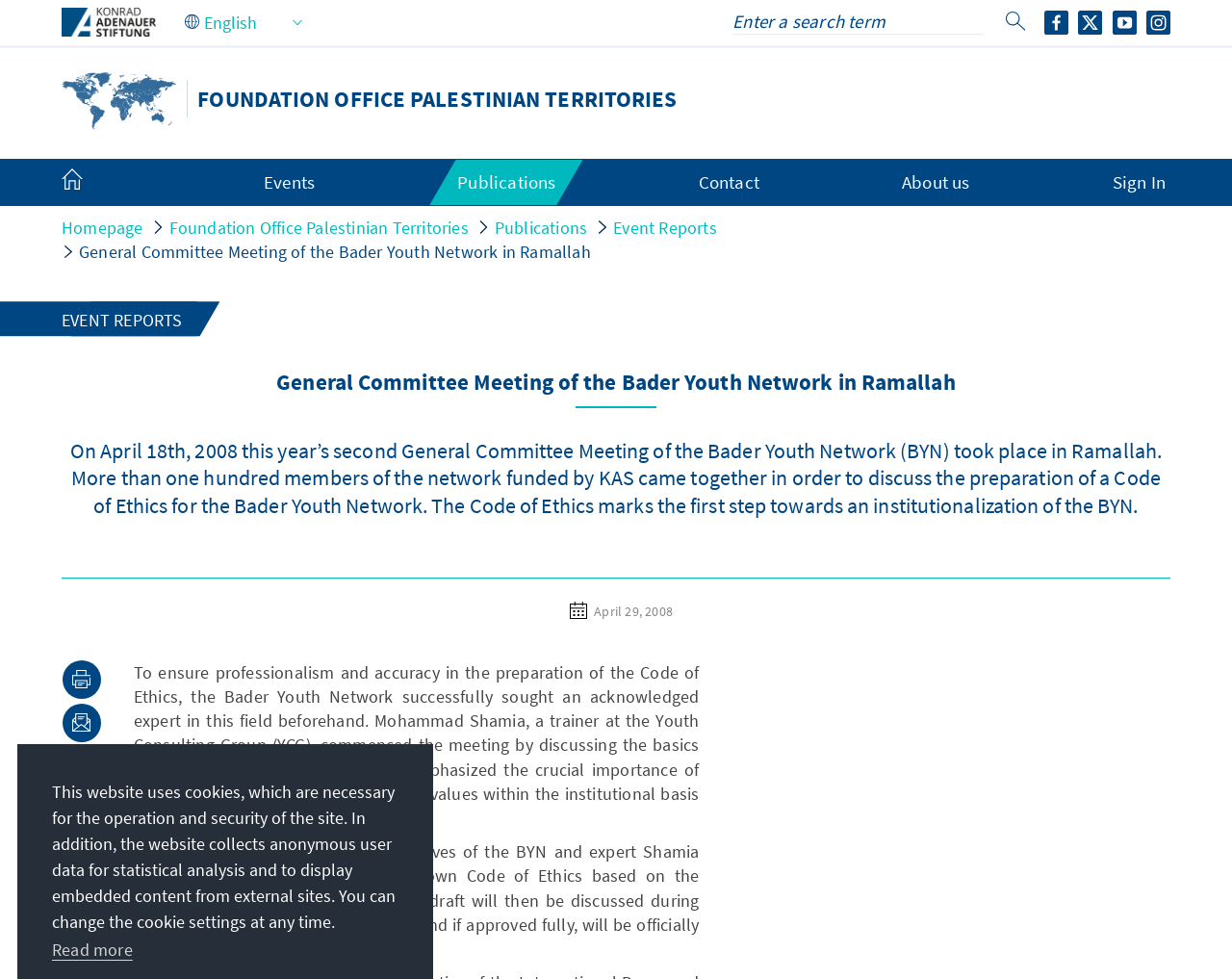Identify the bounding box coordinates of the area that should be clicked in order to complete the given instruction: "Click the Logo link". The bounding box coordinates should be four float numbers between 0 and 1, i.e., [left, top, right, bottom].

[0.05, 0.089, 0.144, 0.111]